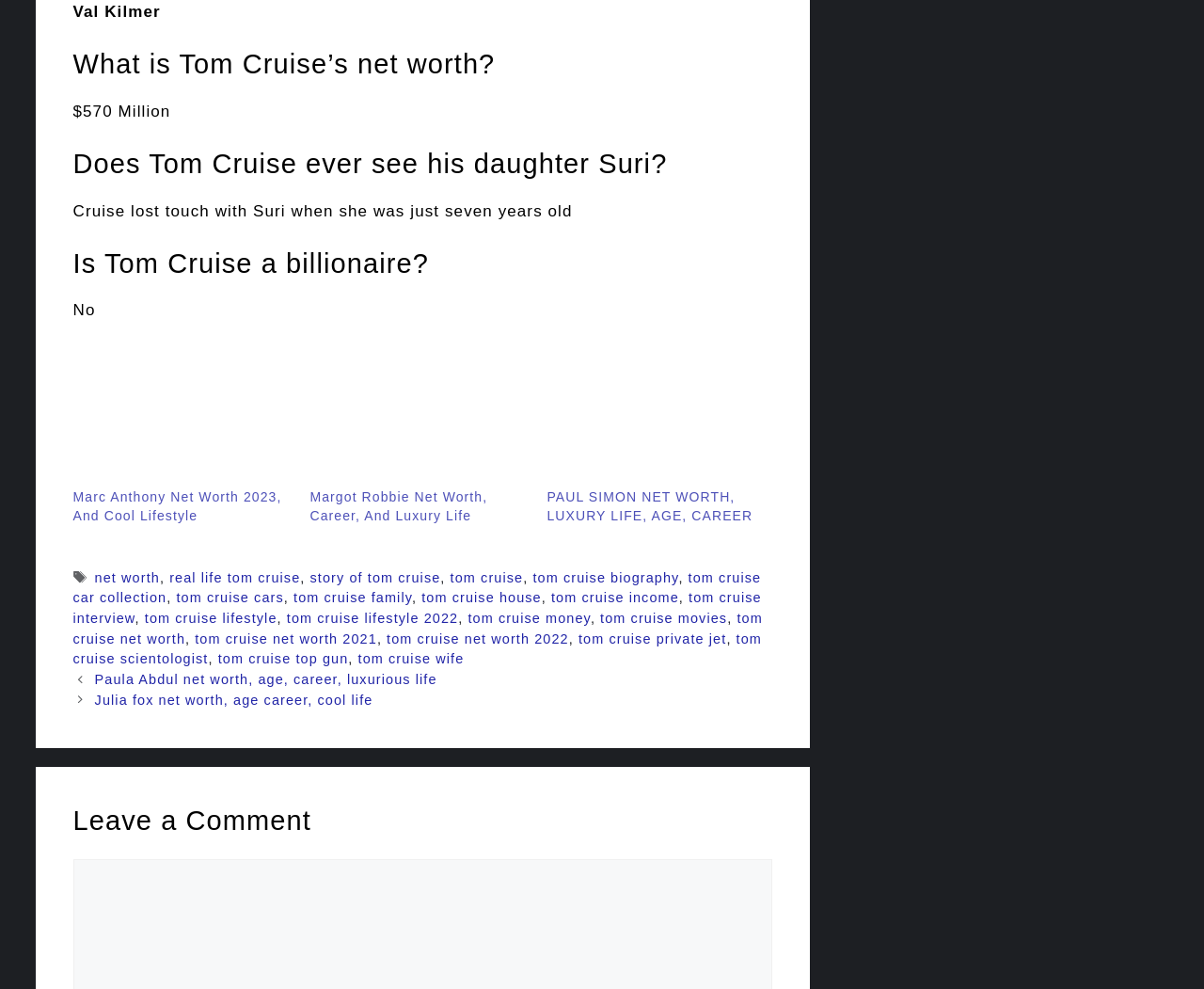Is Tom Cruise a billionaire?
Based on the image, give a concise answer in the form of a single word or short phrase.

No